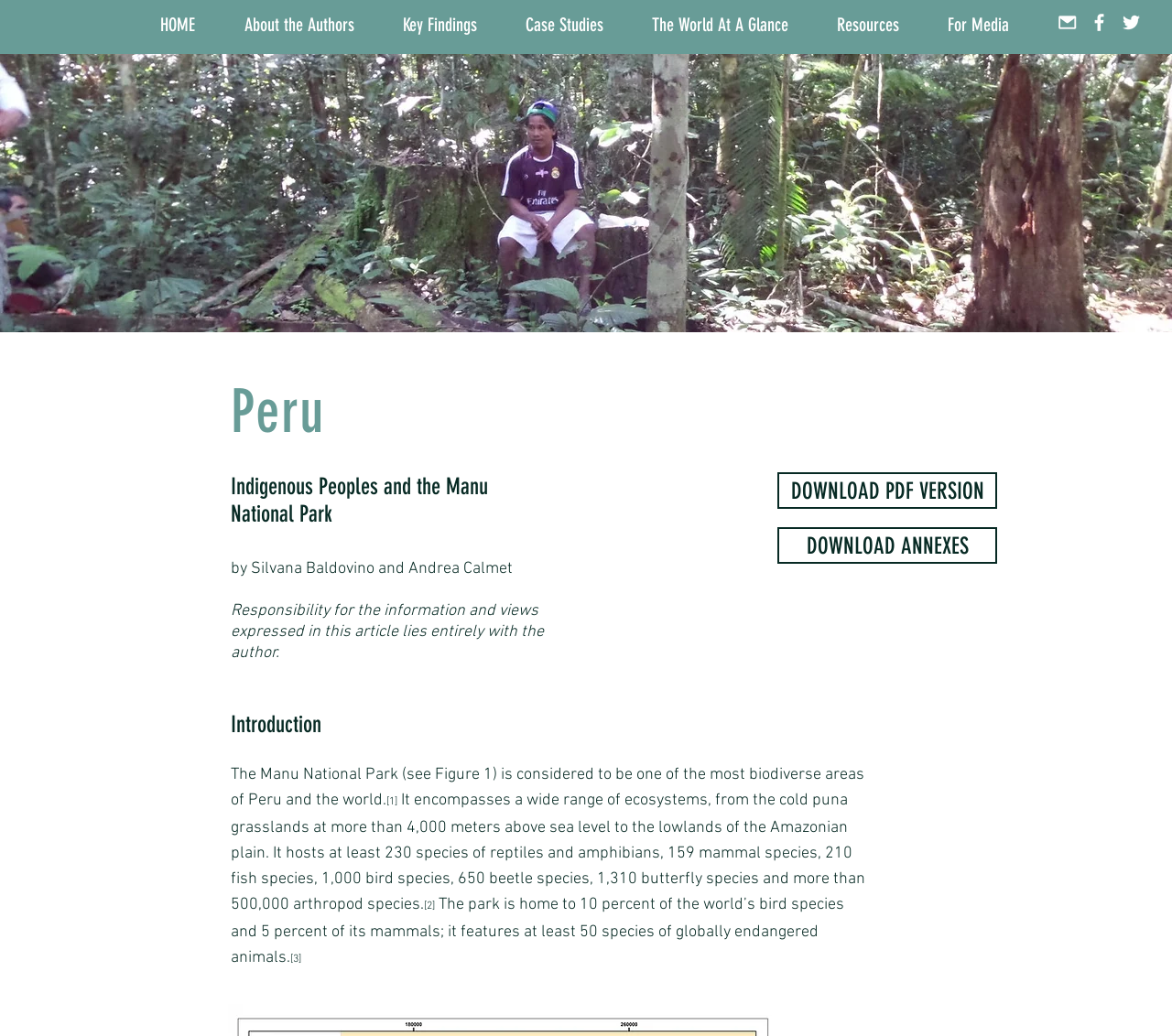Determine the bounding box coordinates of the element that should be clicked to execute the following command: "Sign up for our newsletter".

[0.901, 0.011, 0.921, 0.033]